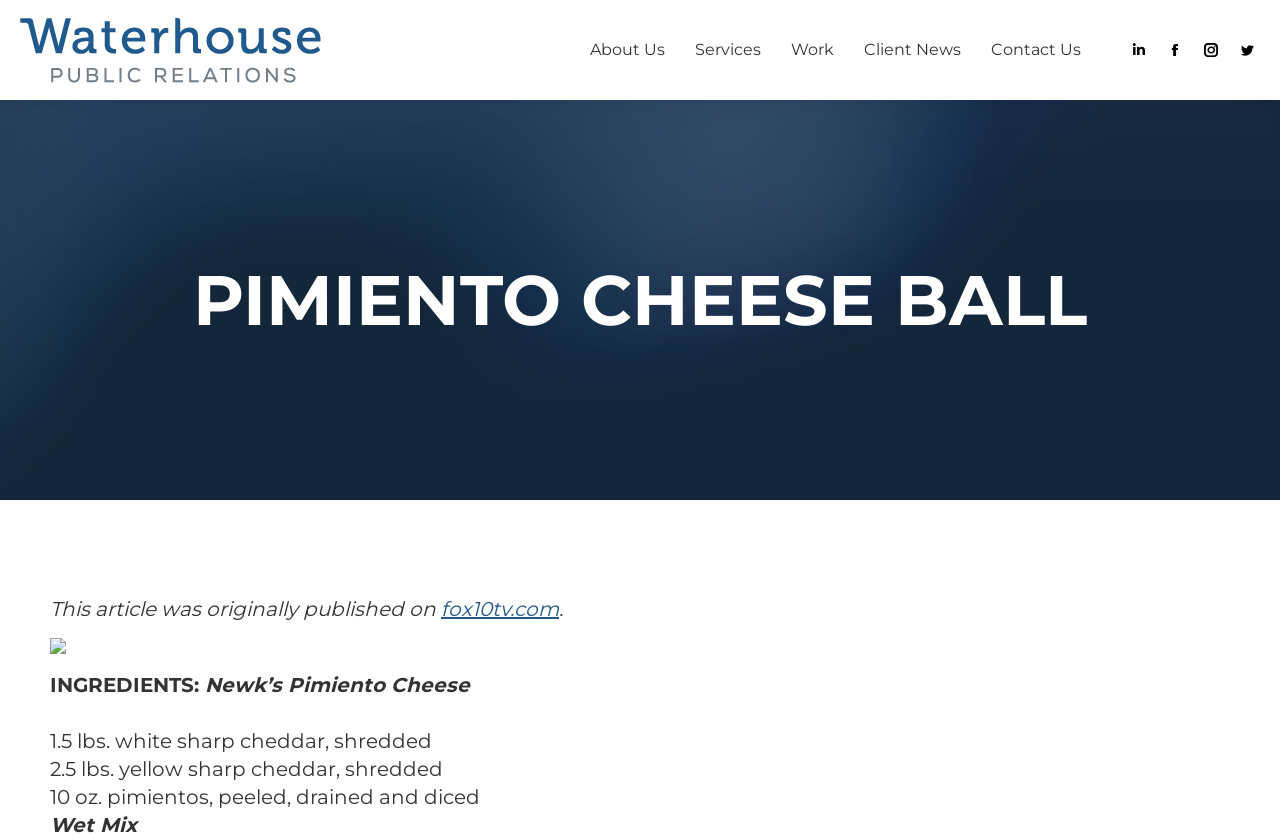What is the unit of measurement for the pimientos?
From the image, respond with a single word or phrase.

Oz